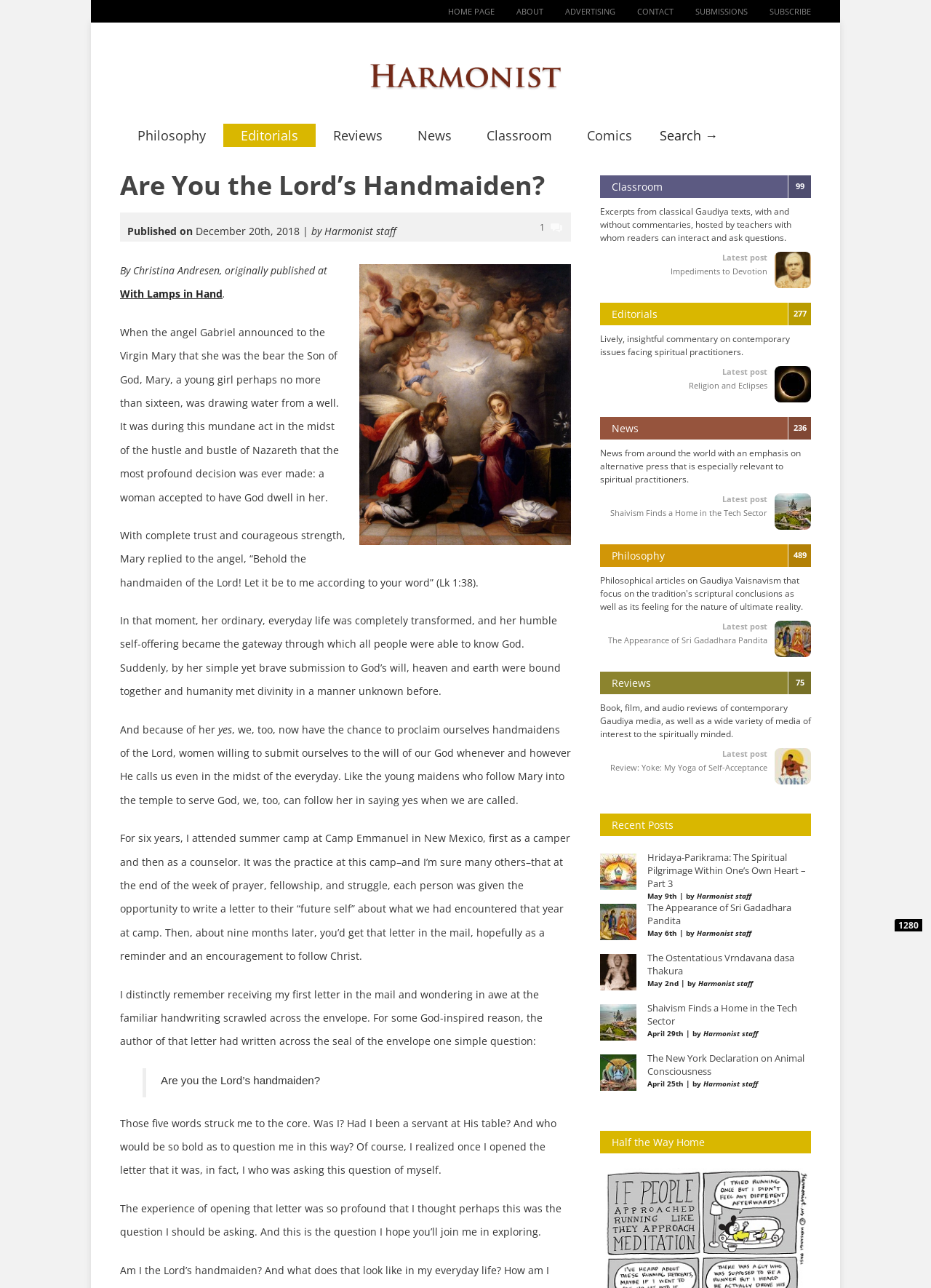Please identify the bounding box coordinates of the element's region that should be clicked to execute the following instruction: "Read the 'Are You the Lord’s Handmaiden?' article". The bounding box coordinates must be four float numbers between 0 and 1, i.e., [left, top, right, bottom].

[0.129, 0.13, 0.614, 0.158]